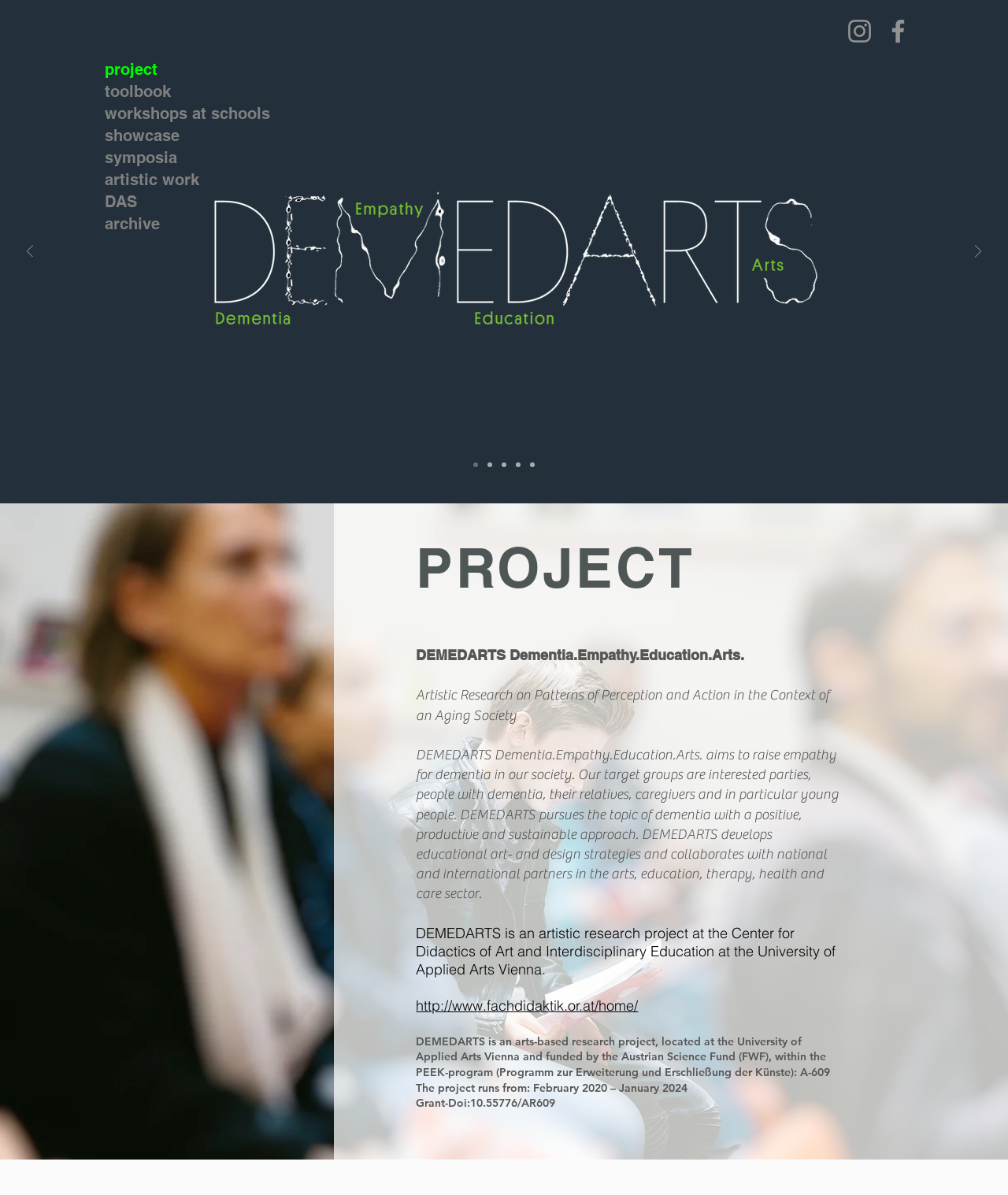What is the name of the project?
Please answer the question with a detailed and comprehensive explanation.

The name of the project can be found in the heading 'PROJECT' and also in the static text 'DEMEDARTS Dementia.Empathy.Education.Arts.' which is located below the slideshow.